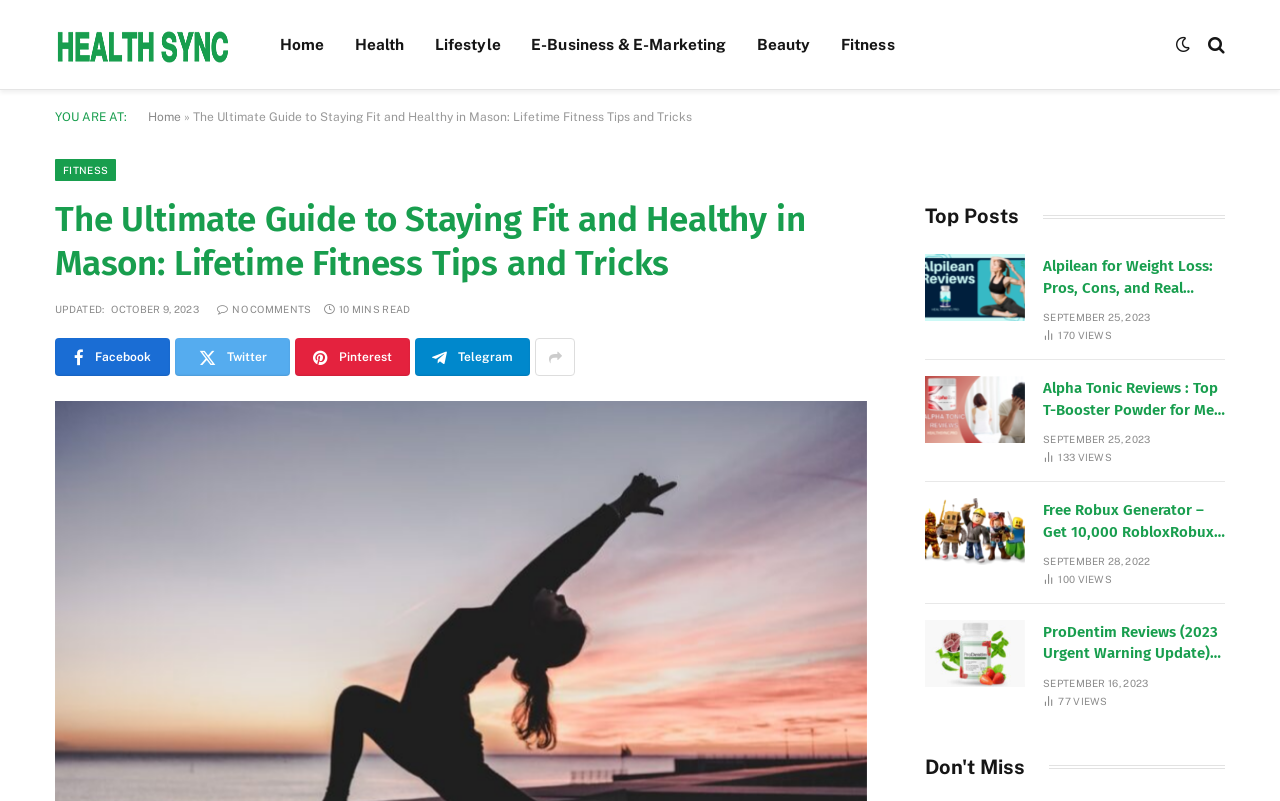Find the bounding box coordinates of the element's region that should be clicked in order to follow the given instruction: "Read the article about Alpilean for Weight Loss". The coordinates should consist of four float numbers between 0 and 1, i.e., [left, top, right, bottom].

[0.723, 0.318, 0.801, 0.401]